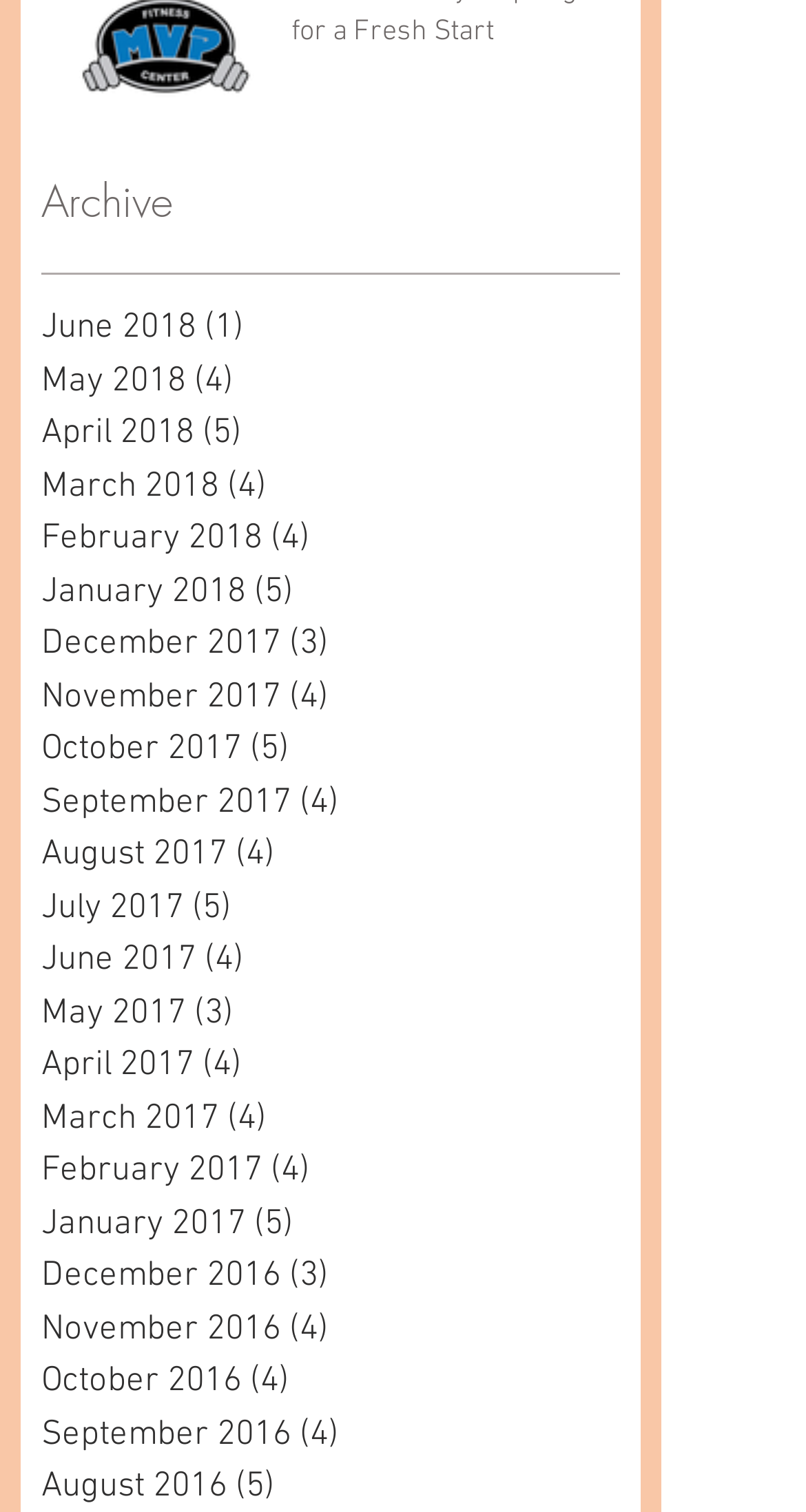Find the bounding box coordinates of the clickable area required to complete the following action: "view June 2018 posts".

[0.051, 0.201, 0.769, 0.236]